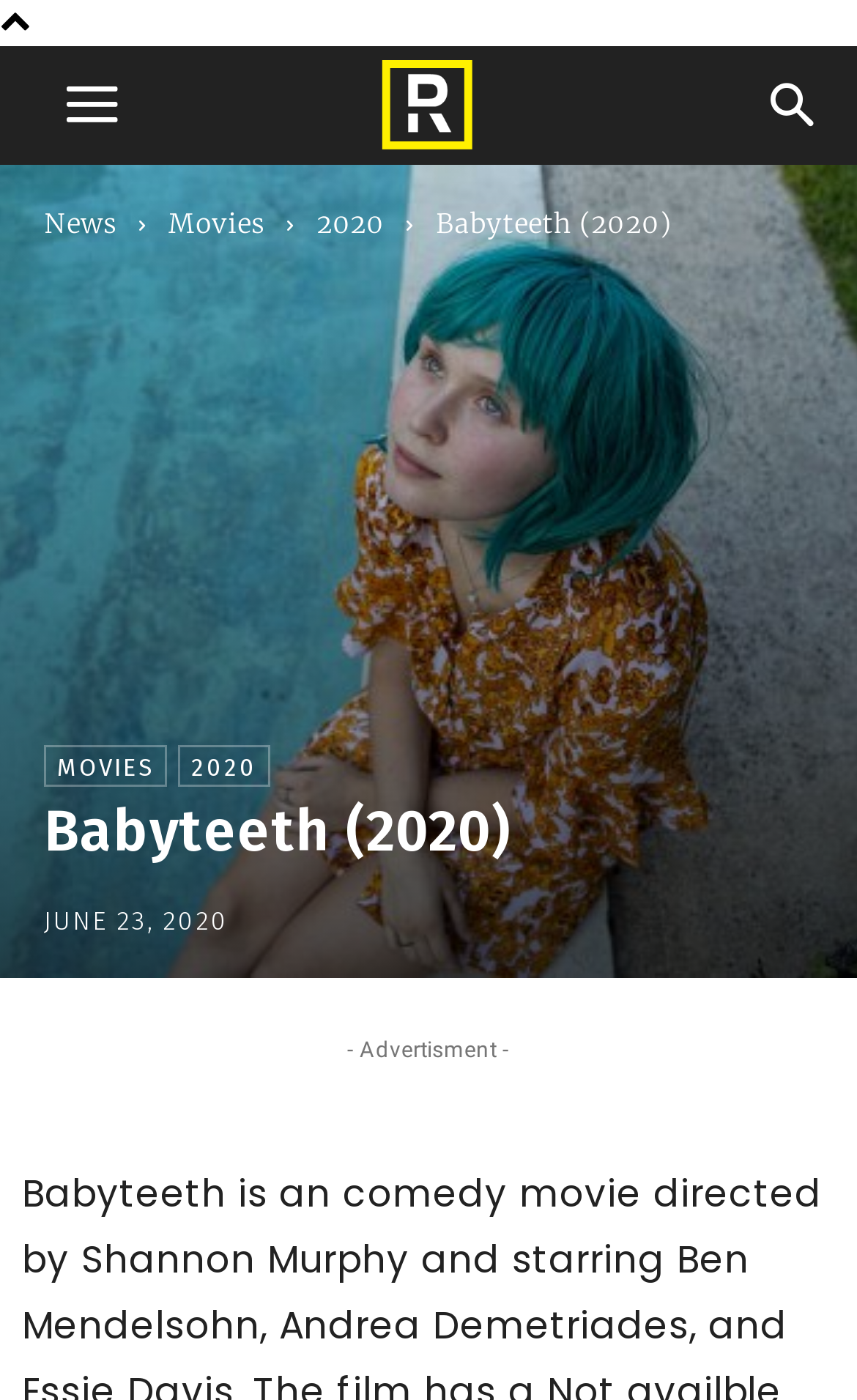How many links are there in the top navigation bar? Analyze the screenshot and reply with just one word or a short phrase.

3